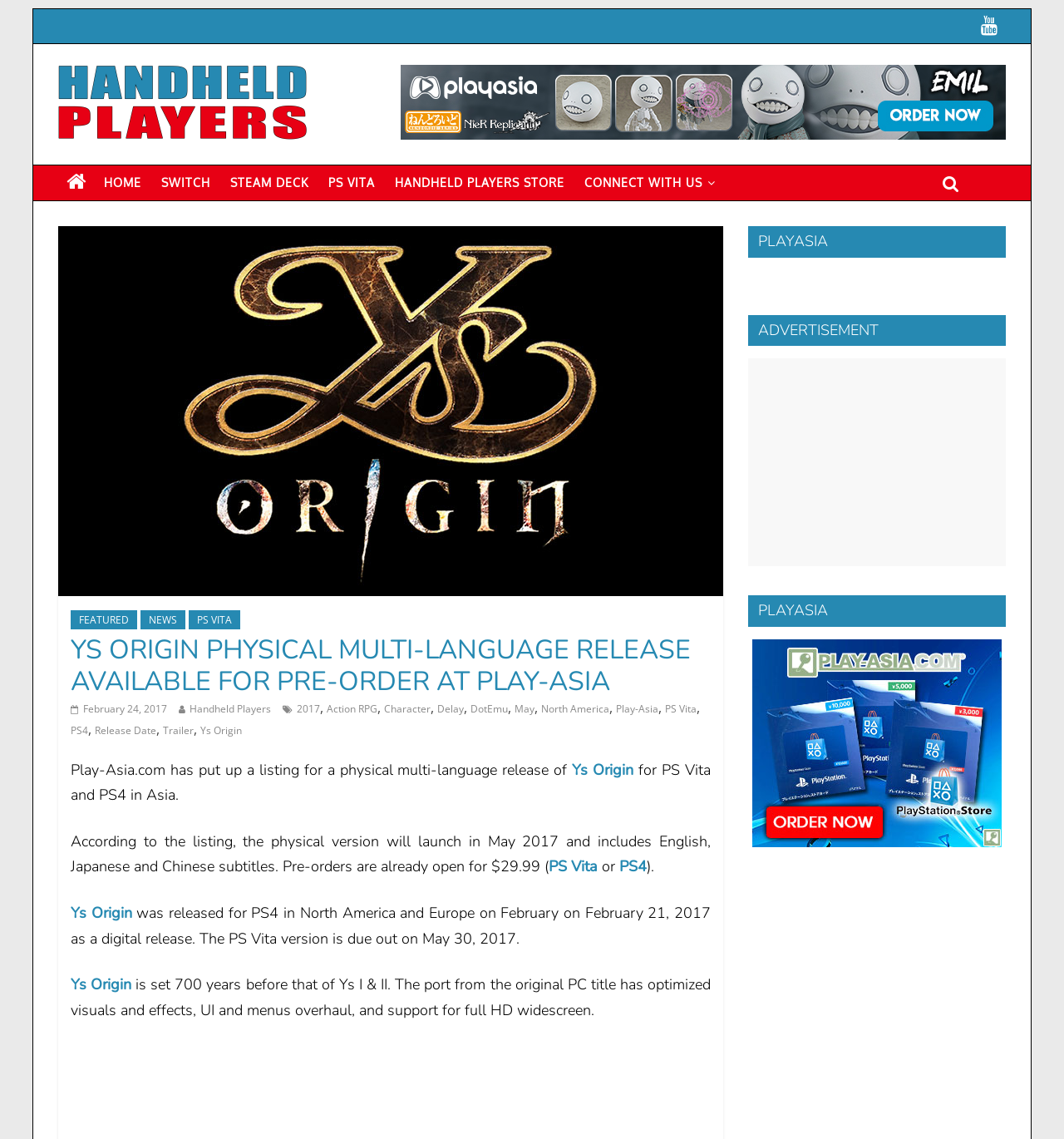What platforms is the game available on?
Refer to the image and offer an in-depth and detailed answer to the question.

The webpage mentions that the physical multi-language release of Ys Origin is available for pre-order on Play-Asia.com for PS Vita and PS4 in Asia, and also mentions the digital release of the game on PS4 in North America and Europe.